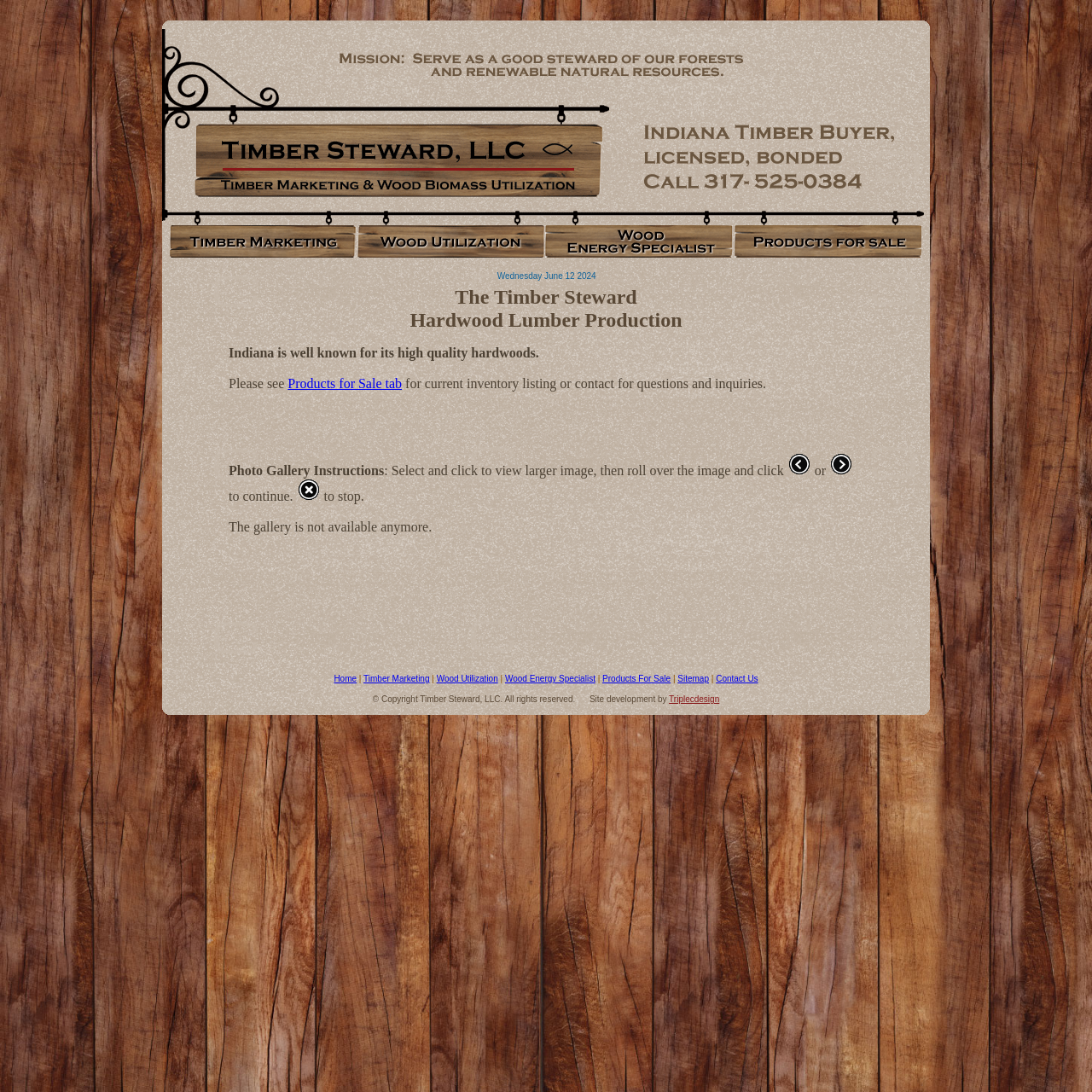Find the bounding box coordinates of the UI element according to this description: "Contact Us".

[0.656, 0.617, 0.694, 0.626]